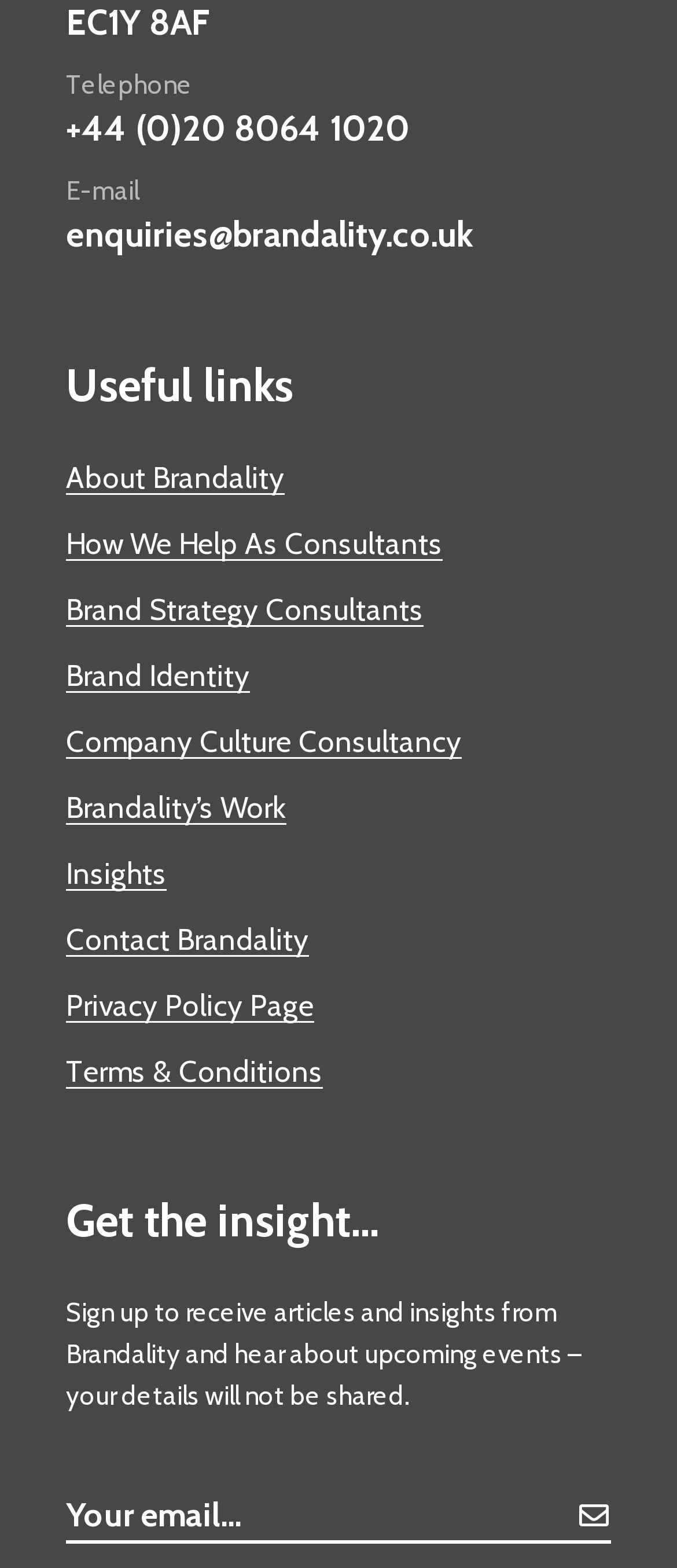Locate the bounding box coordinates of the element that should be clicked to execute the following instruction: "Click the telephone number".

[0.097, 0.069, 0.605, 0.096]